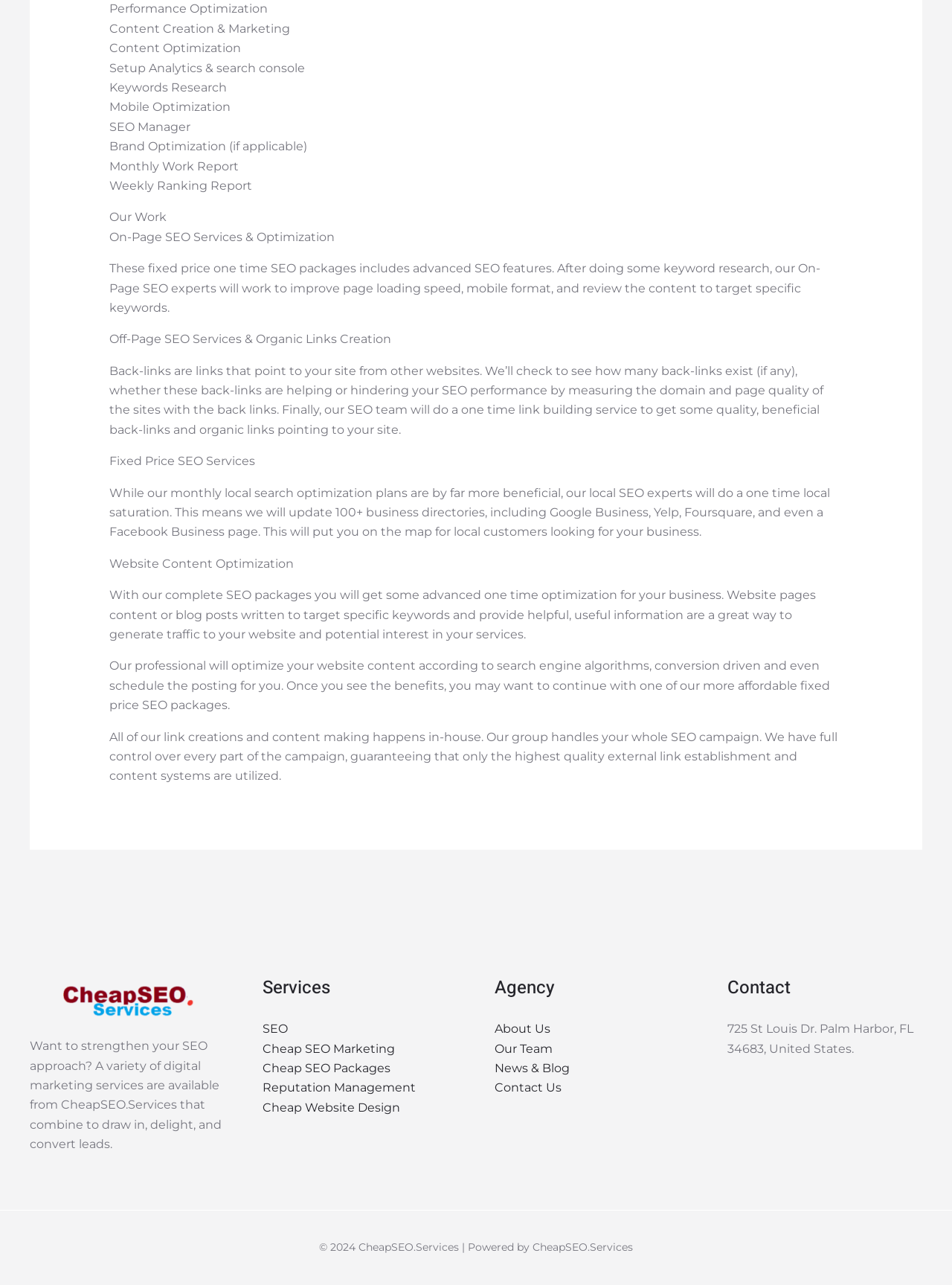Look at the image and answer the question in detail:
What is the purpose of the 'On-Page SEO Services & Optimization' package?

According to the webpage, the 'On-Page SEO Services & Optimization' package is designed to improve page loading speed, mobile format, and review content to target specific keywords. This suggests that the purpose of this package is to enhance the overall user experience and search engine ranking of a website.